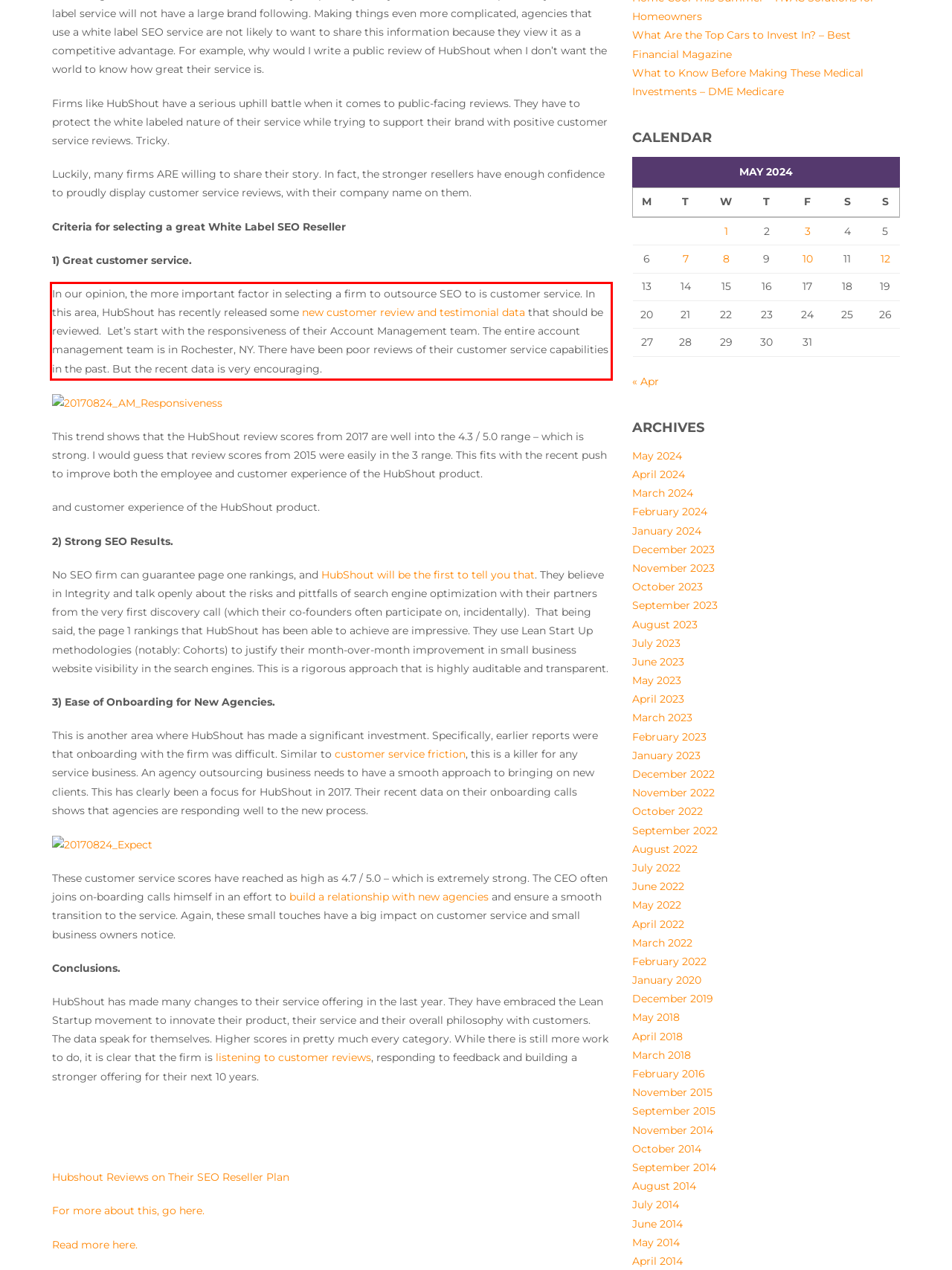Examine the screenshot of the webpage, locate the red bounding box, and generate the text contained within it.

In our opinion, the more important factor in selecting a firm to outsource SEO to is customer service. In this area, HubShout has recently released some new customer review and testimonial data that should be reviewed. Let’s start with the responsiveness of their Account Management team. The entire account management team is in Rochester, NY. There have been poor reviews of their customer service capabilities in the past. But the recent data is very encouraging.